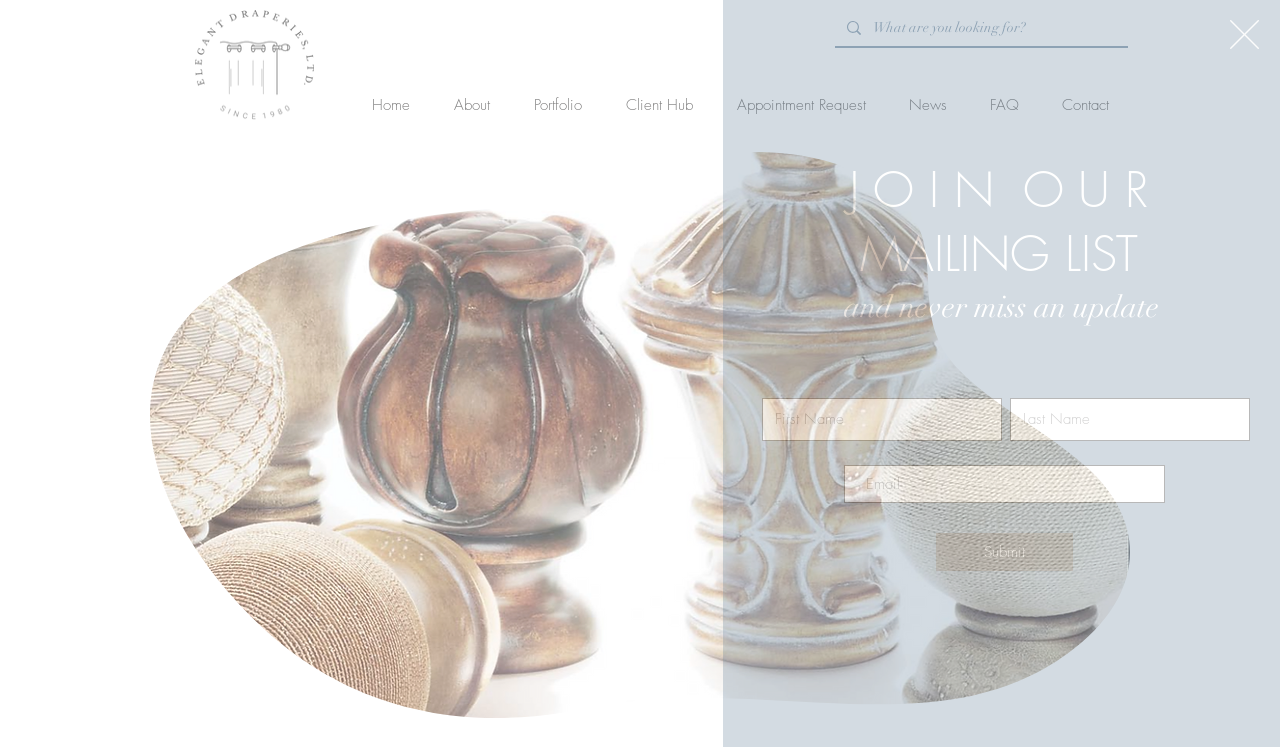Please provide the bounding box coordinate of the region that matches the element description: News. Coordinates should be in the format (top-left x, top-left y, bottom-right x, bottom-right y) and all values should be between 0 and 1.

[0.693, 0.119, 0.756, 0.162]